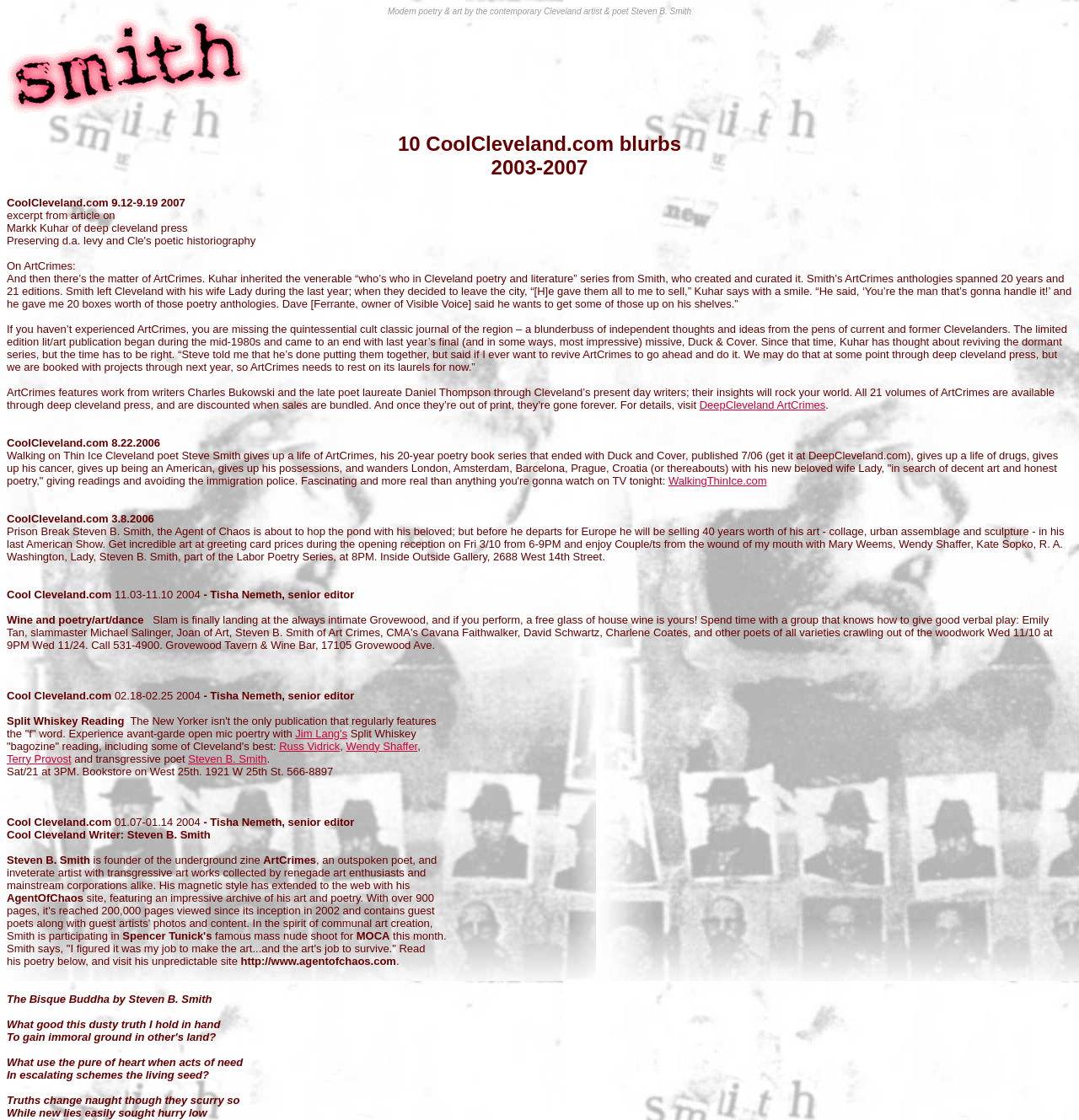Please provide a short answer using a single word or phrase for the question:
What is the title of the poem by Steven B. Smith featured on this webpage?

The Bisque Buddha